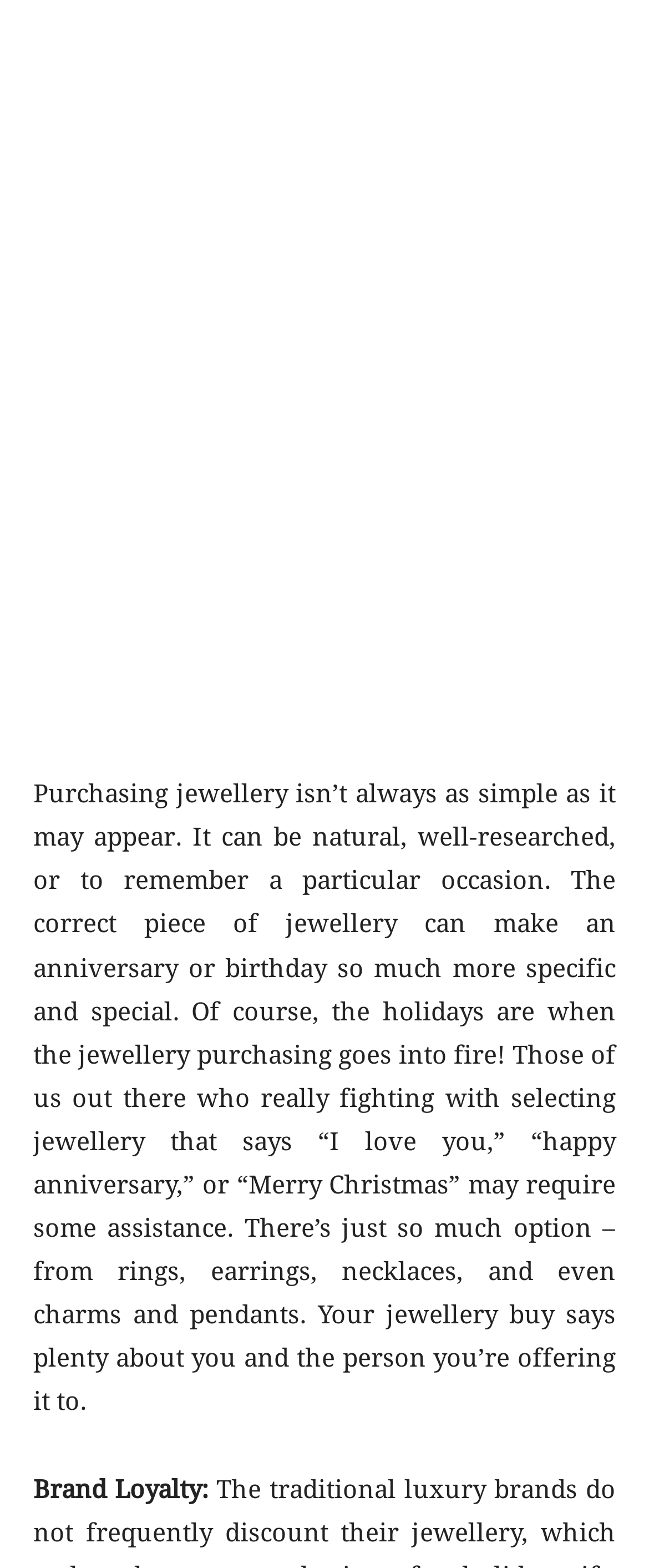Extract the bounding box of the UI element described as: "Jewelry & Watches".

[0.123, 0.644, 0.44, 0.662]